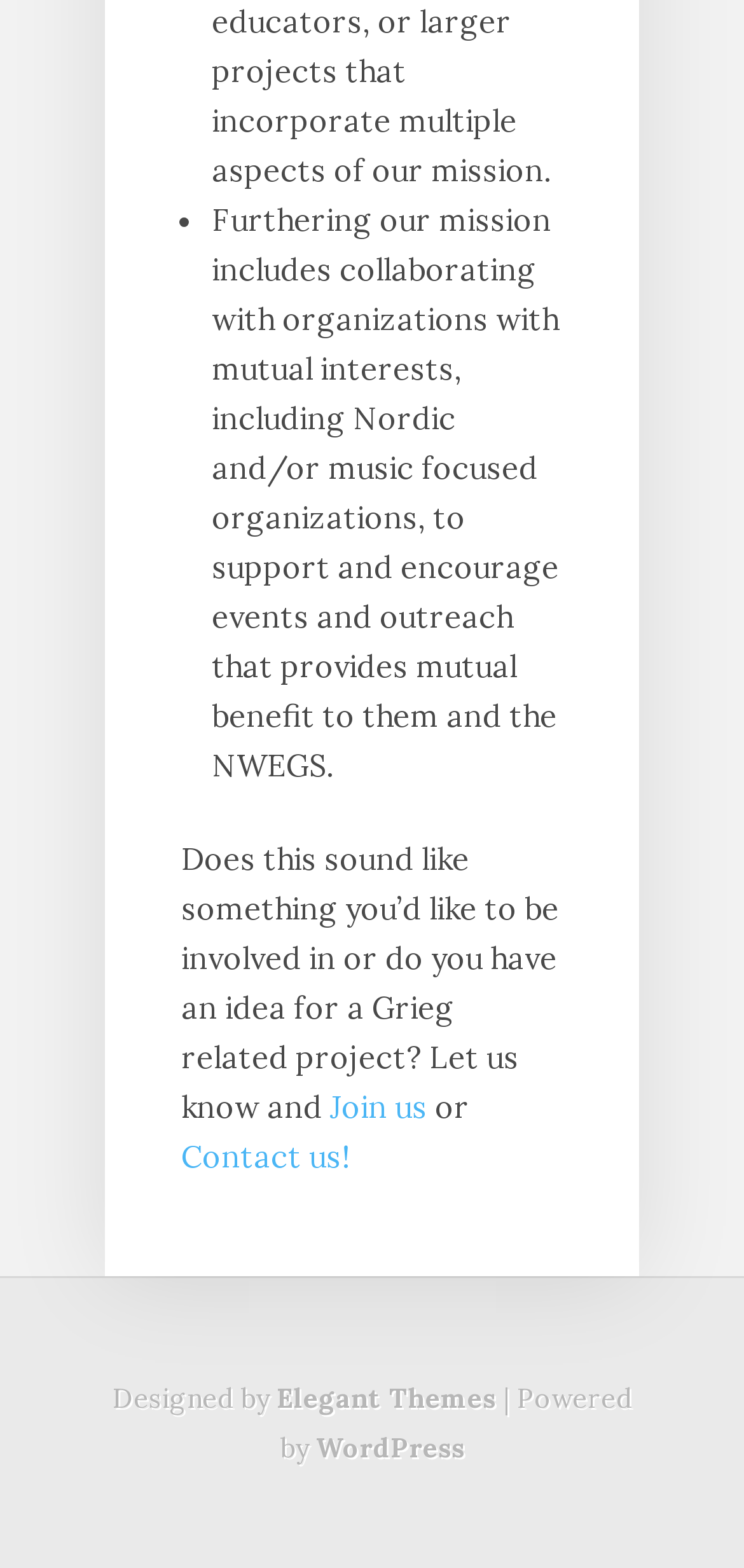Provide your answer in a single word or phrase: 
What is the purpose of collaborating with organizations?

Mutual benefit